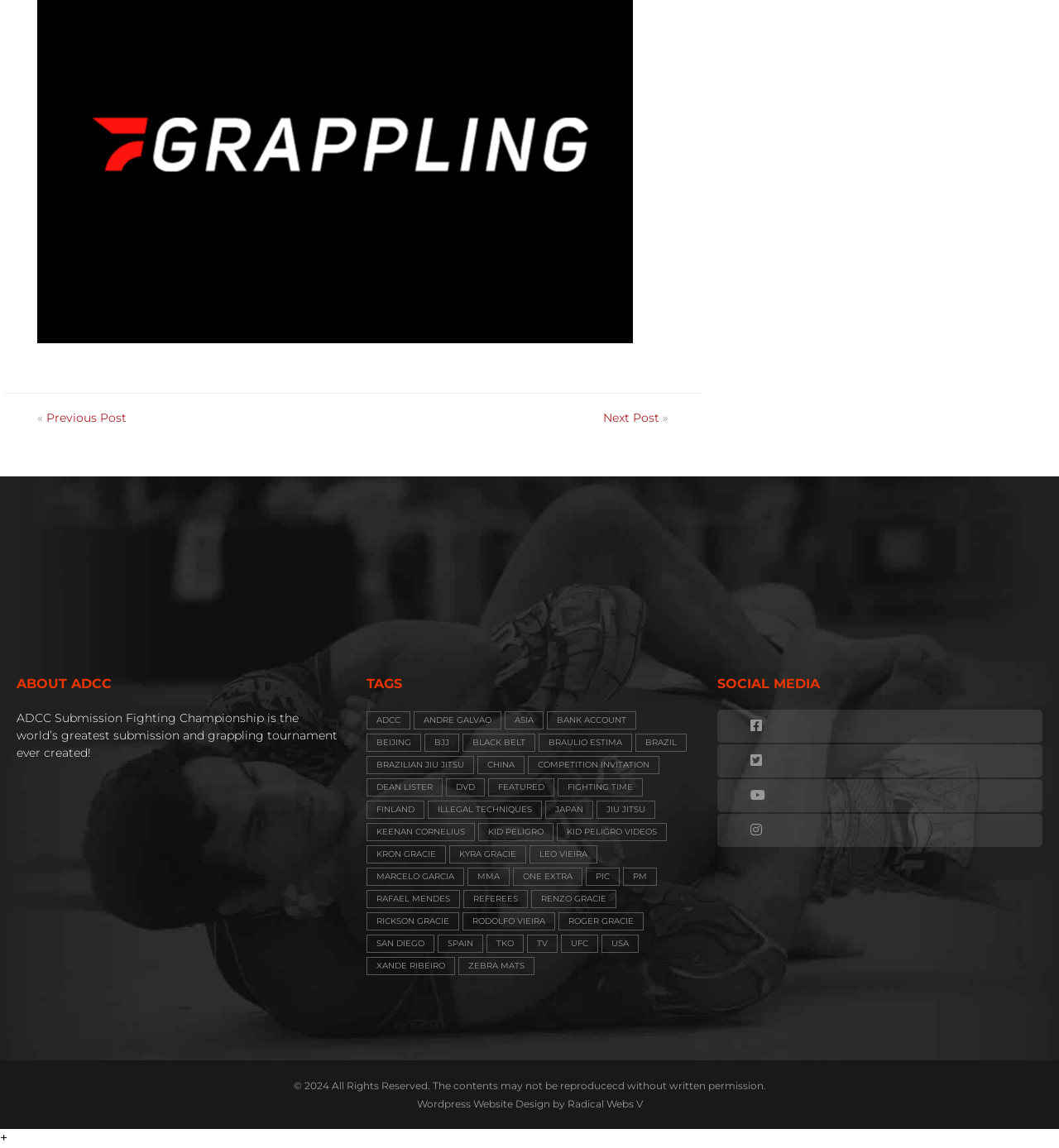Specify the bounding box coordinates of the area to click in order to execute this command: 'Click on the 'Marcelo Garcia' link'. The coordinates should consist of four float numbers ranging from 0 to 1, and should be formatted as [left, top, right, bottom].

[0.346, 0.756, 0.439, 0.772]